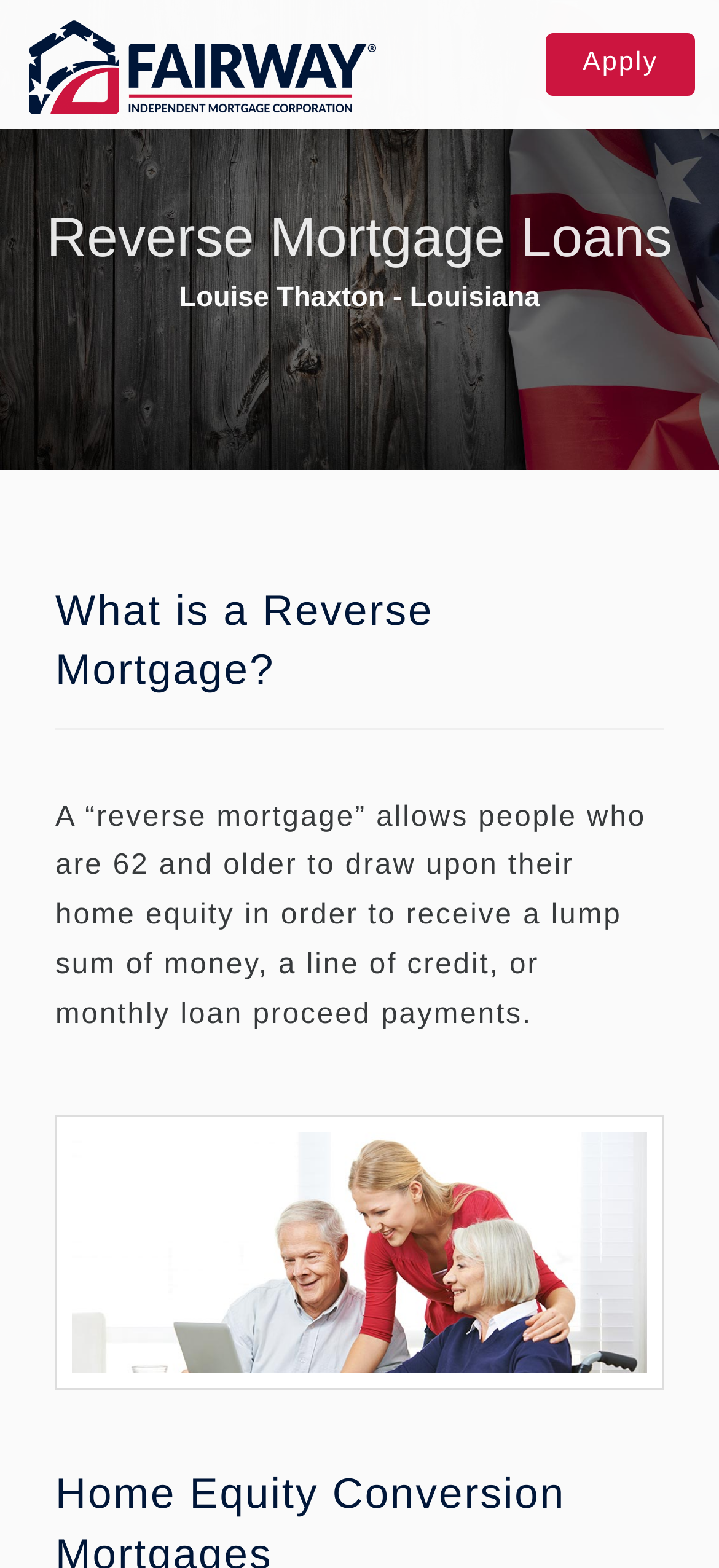Provide the bounding box coordinates for the area that should be clicked to complete the instruction: "Send an Email".

[0.064, 0.614, 0.979, 0.644]